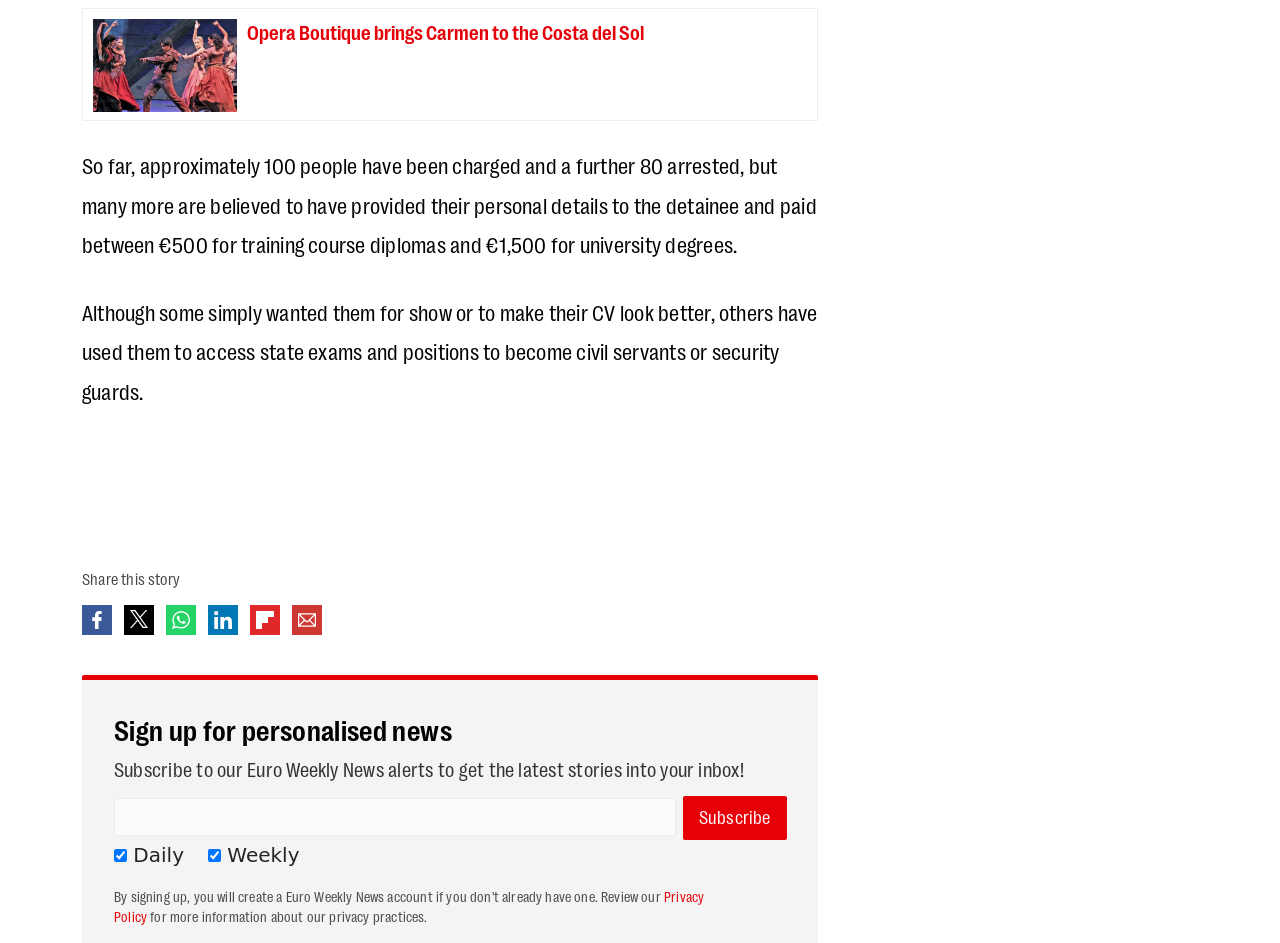What is the purpose of the button?
Provide a detailed answer to the question, using the image to inform your response.

The button is located near the textbox and the heading 'Sign up for personalised news', suggesting that the purpose of the button is to submit the email address to subscribe to news alerts.